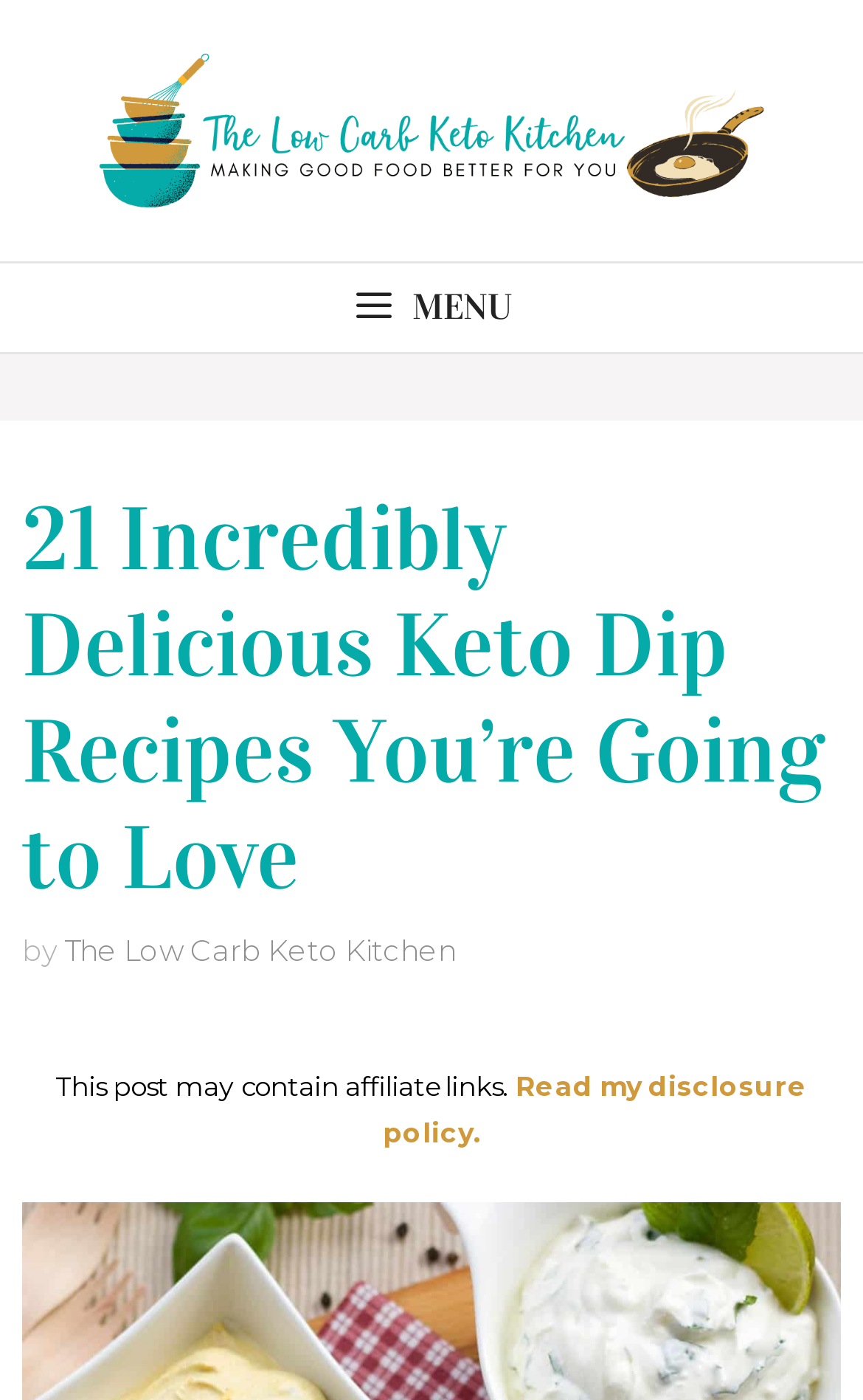Who is the author of the post?
Answer the question with a single word or phrase derived from the image.

The Low Carb Keto Kitchen